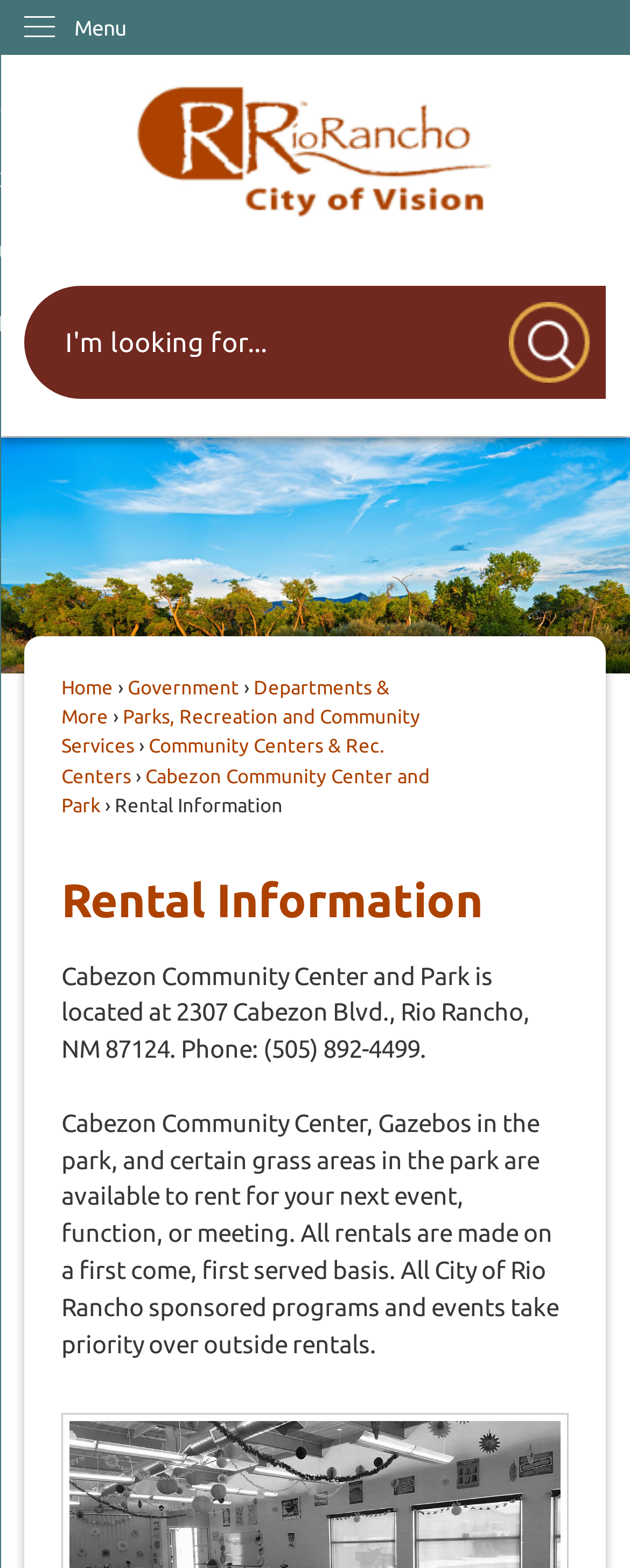Determine the bounding box coordinates of the UI element that matches the following description: "Departments & More". The coordinates should be four float numbers between 0 and 1 in the format [left, top, right, bottom].

[0.097, 0.431, 0.618, 0.464]